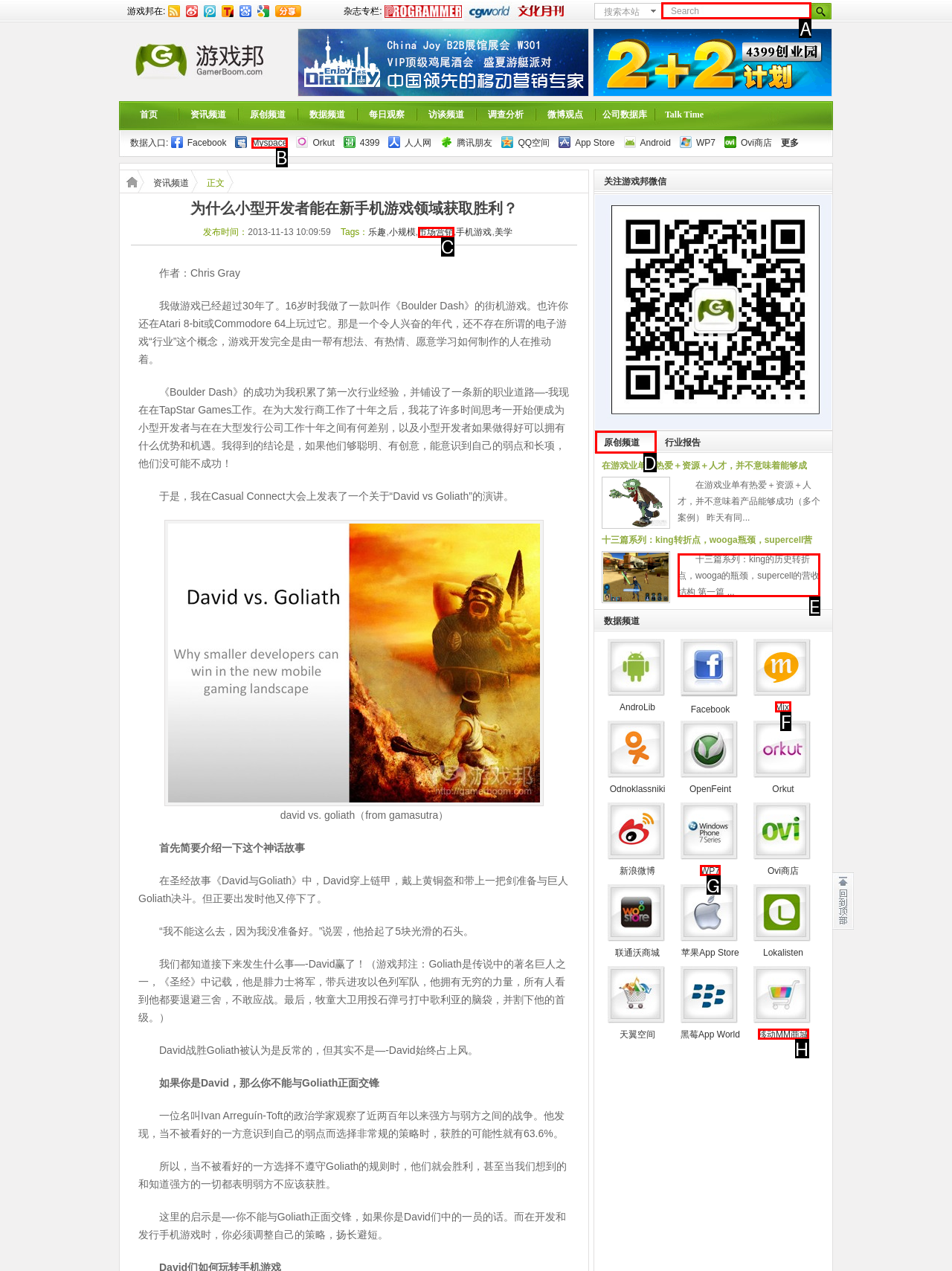Tell me which one HTML element you should click to complete the following task: Search on the website
Answer with the option's letter from the given choices directly.

A